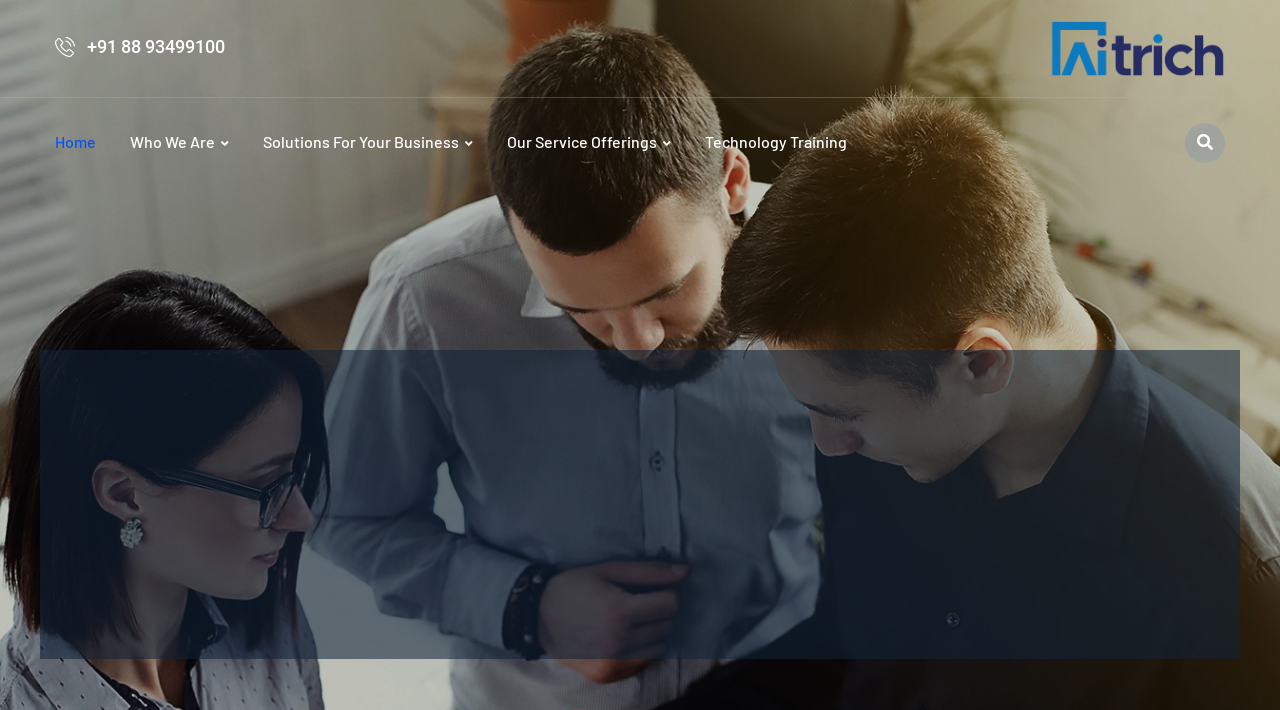Identify the bounding box coordinates of the section to be clicked to complete the task described by the following instruction: "Go to the home page". The coordinates should be four float numbers between 0 and 1, formatted as [left, top, right, bottom].

[0.043, 0.139, 0.075, 0.263]